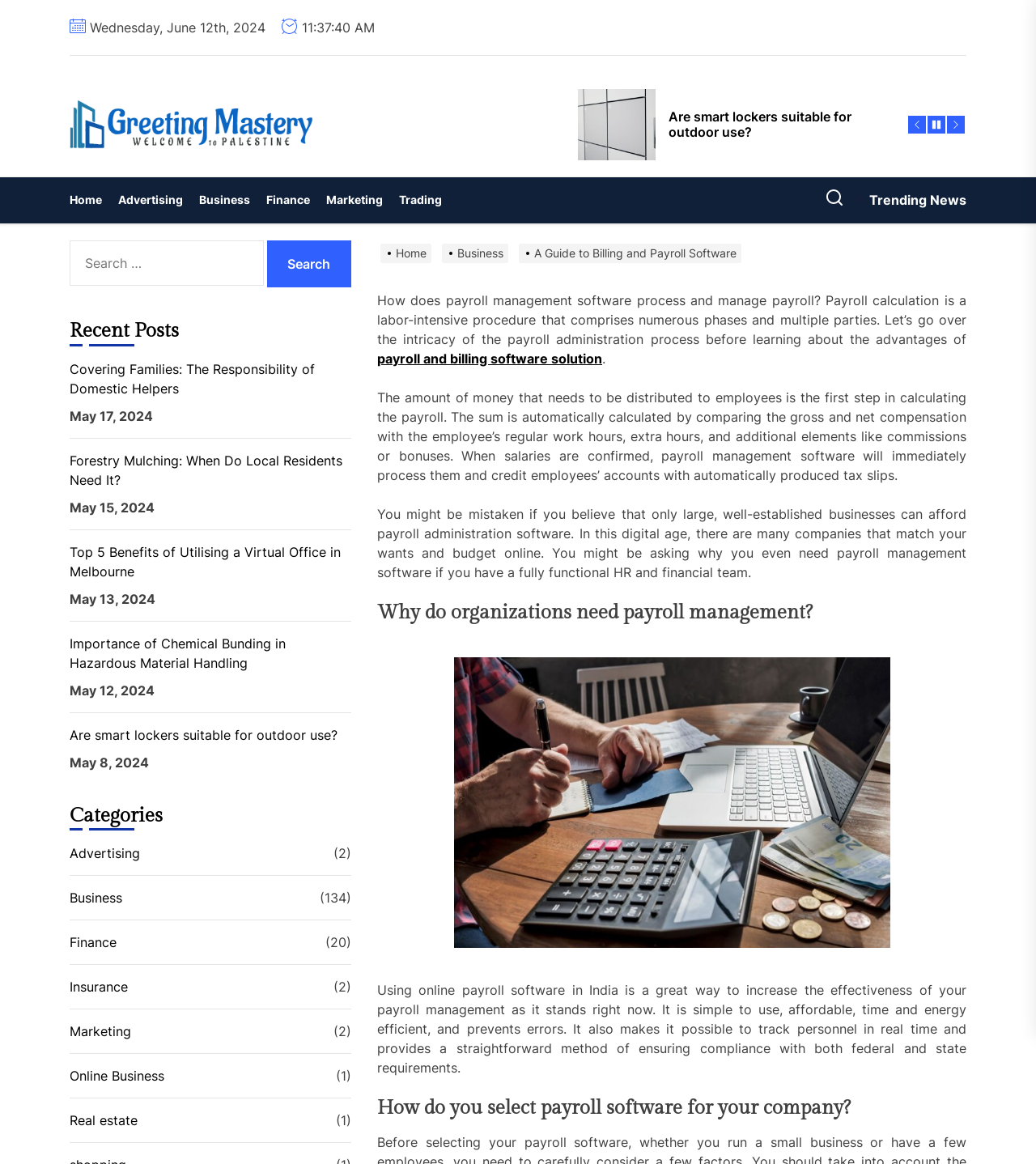Kindly provide the bounding box coordinates of the section you need to click on to fulfill the given instruction: "View the 'Recent Posts'".

[0.067, 0.275, 0.339, 0.295]